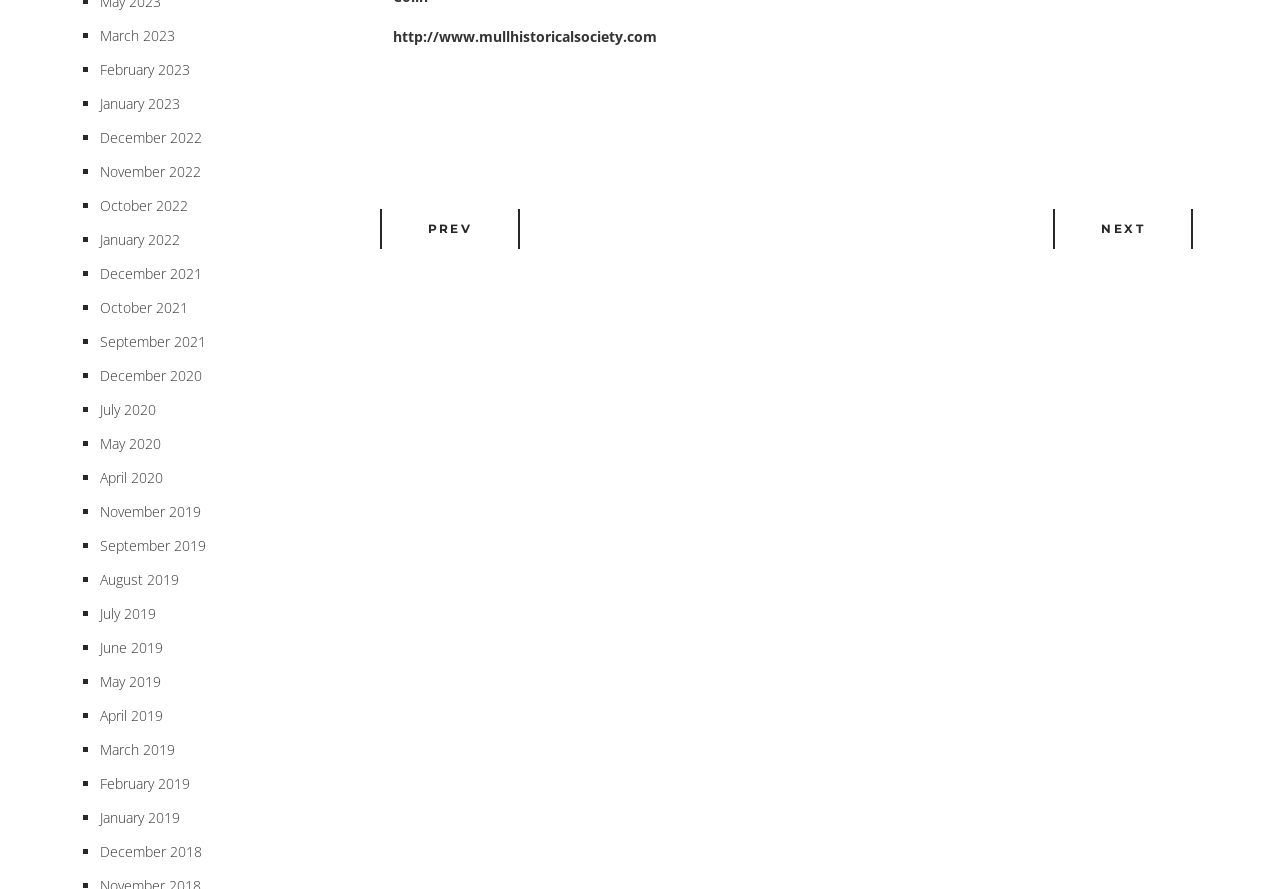Please find the bounding box coordinates of the section that needs to be clicked to achieve this instruction: "Click on March 2023".

[0.078, 0.029, 0.137, 0.051]